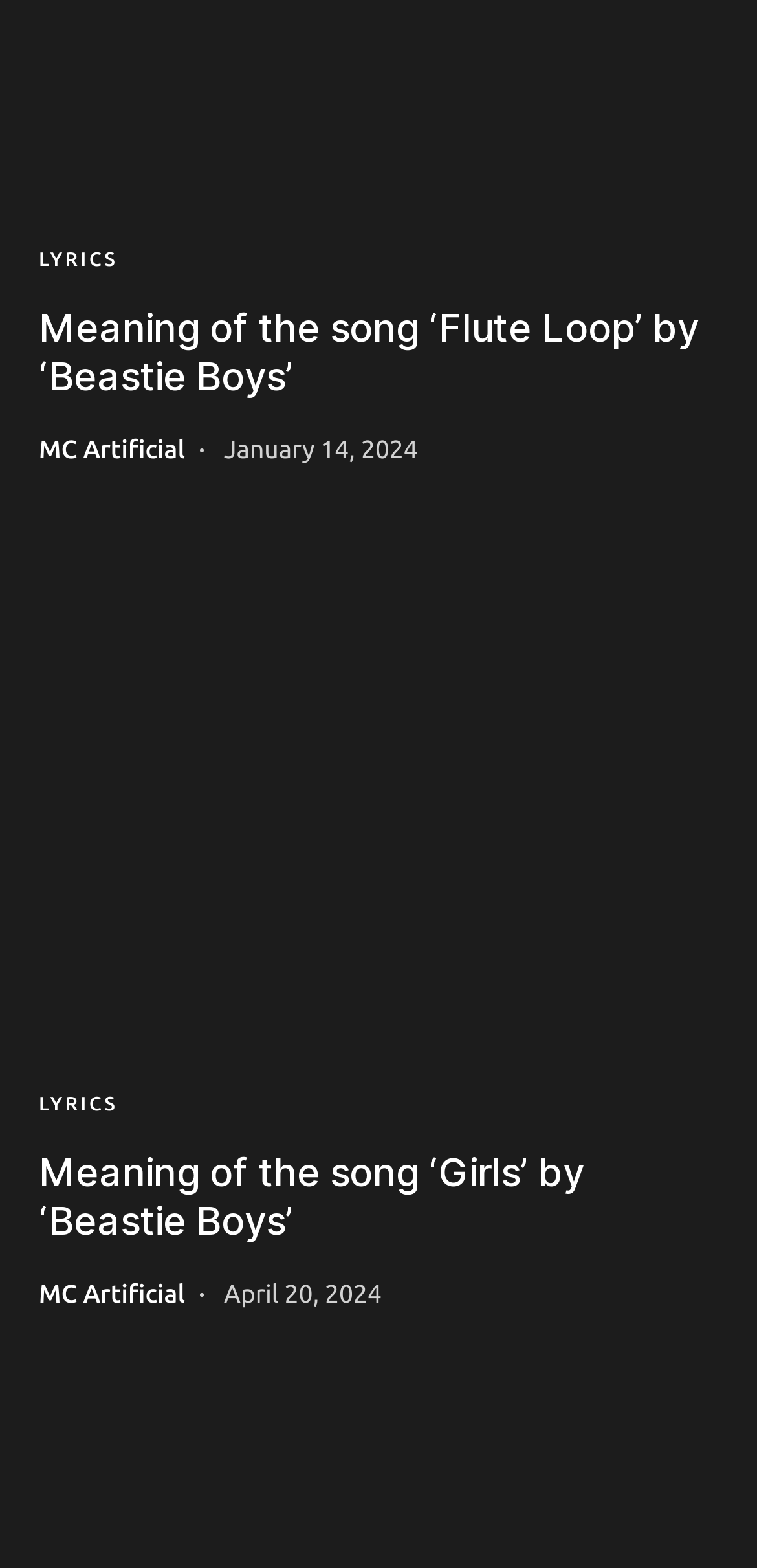What is the name of the song discussed in the first section?
Examine the screenshot and reply with a single word or phrase.

Flute Loop